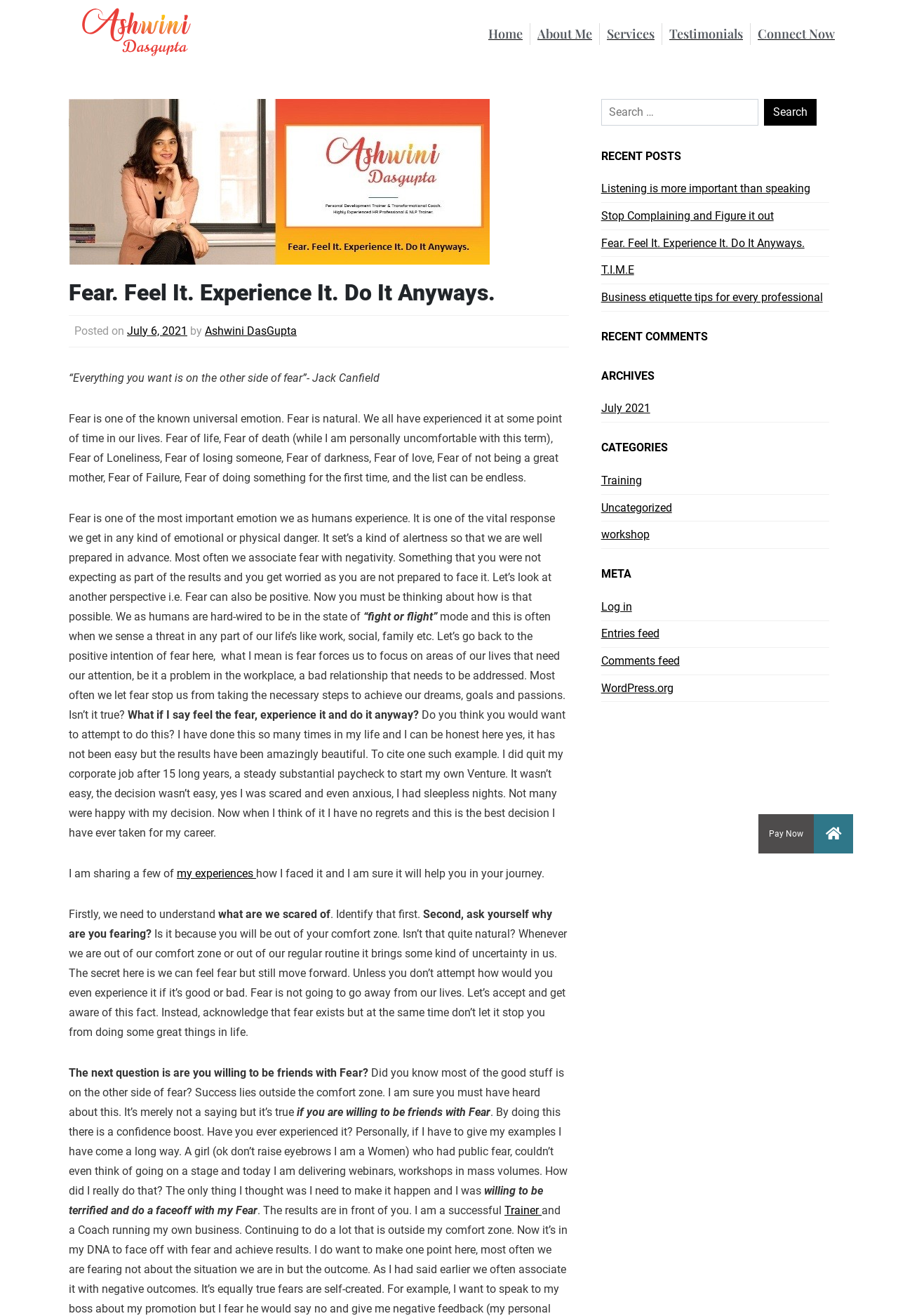Please identify the bounding box coordinates of the element that needs to be clicked to perform the following instruction: "Click on the 'Home' link".

[0.544, 0.017, 0.582, 0.034]